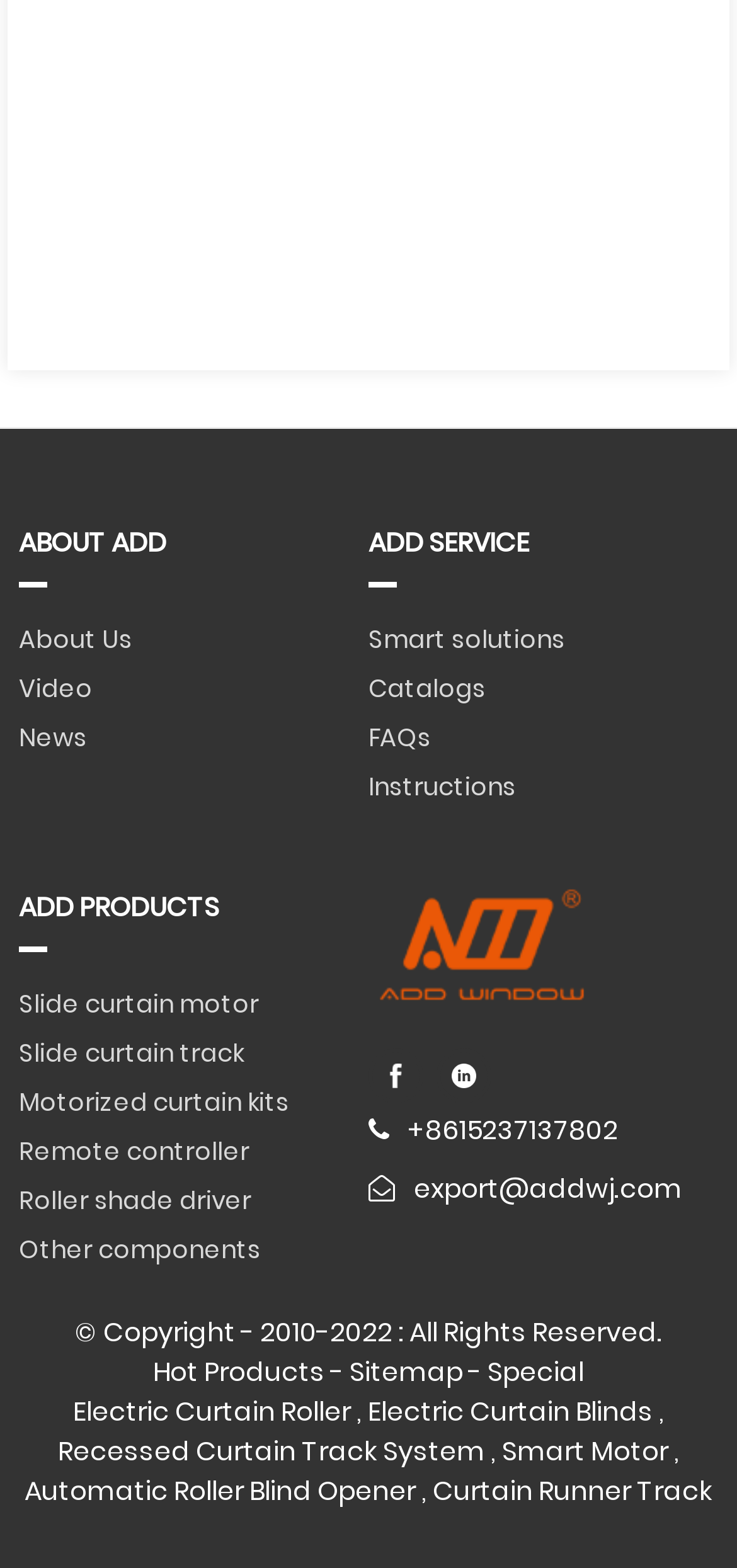What is the purpose of the 'Smart solutions' link?
Provide an in-depth and detailed explanation in response to the question.

The 'Smart solutions' link is likely to provide information about the company's smart solutions for curtain motors and tracks, as it is categorized under the 'ADD SERVICE' heading.